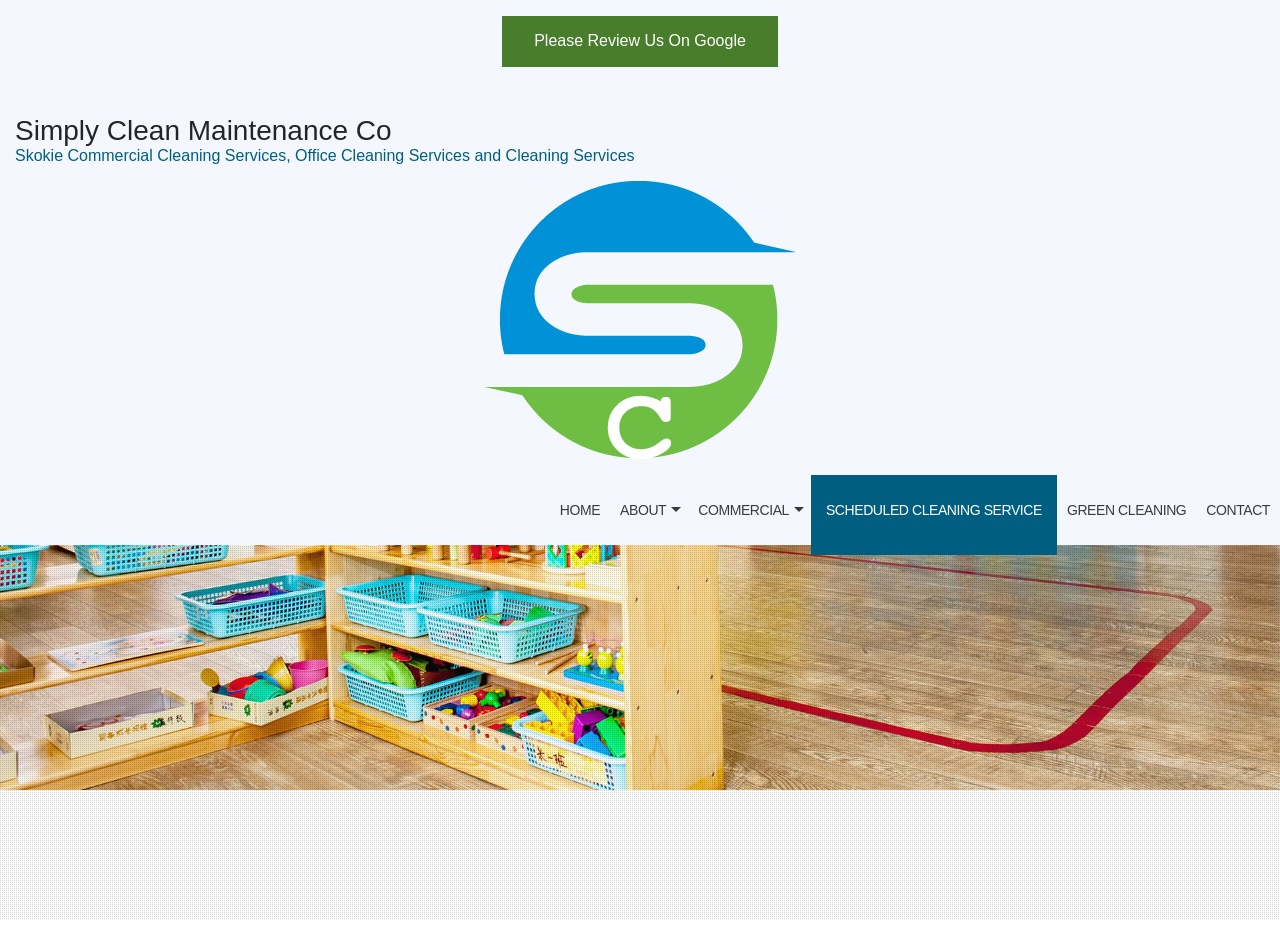Kindly provide the bounding box coordinates of the section you need to click on to fulfill the given instruction: "Review the company on Google".

[0.392, 0.017, 0.608, 0.072]